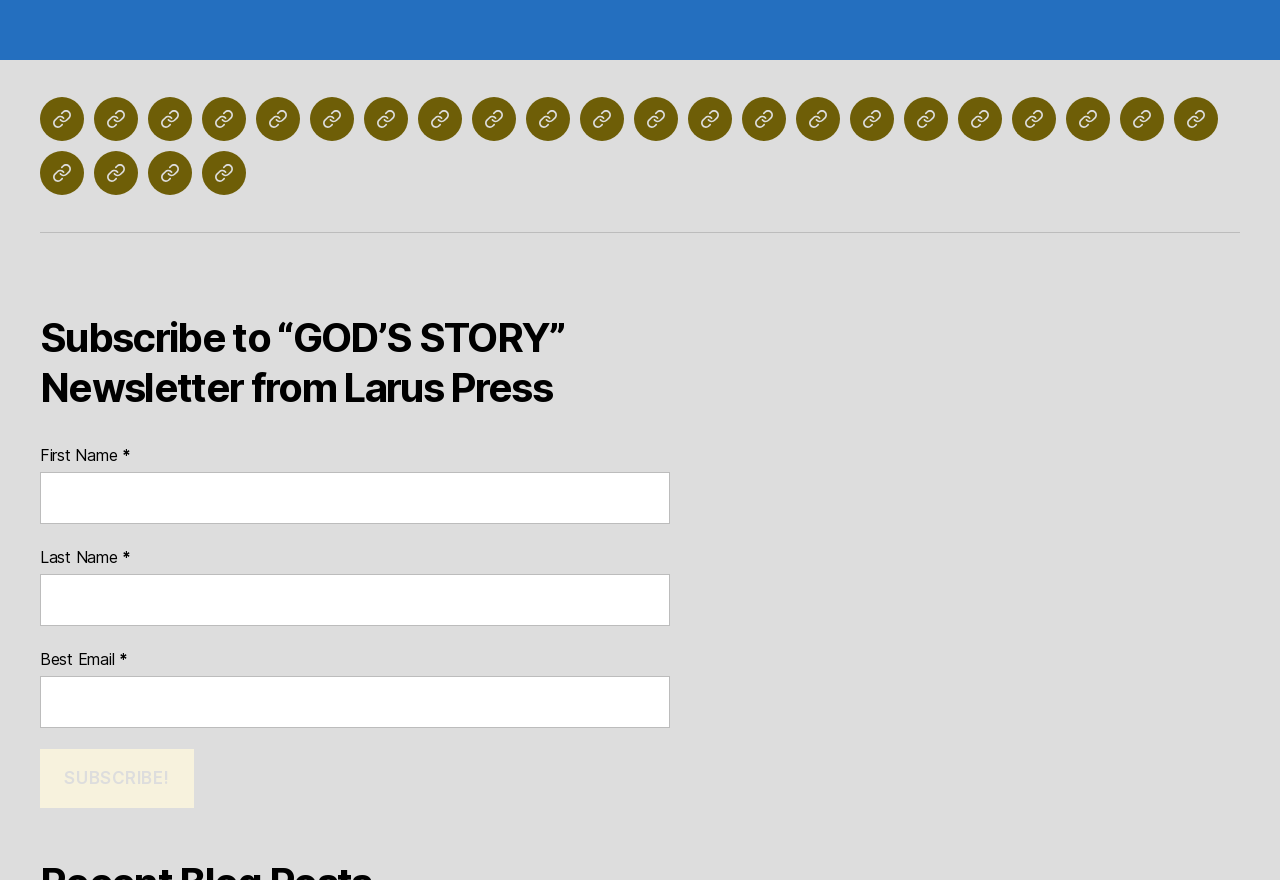Based on the image, please elaborate on the answer to the following question:
What is the purpose of the 'Subscribe to “GOD’S STORY” Newsletter' section?

The 'Subscribe to “GOD’S STORY” Newsletter' section is located at the bottom of the webpage, and it contains input fields for First Name, Last Name, and Best Email, along with a 'Subscribe!' button. This section is intended for users to provide their contact information to receive newsletters from Larus Press.